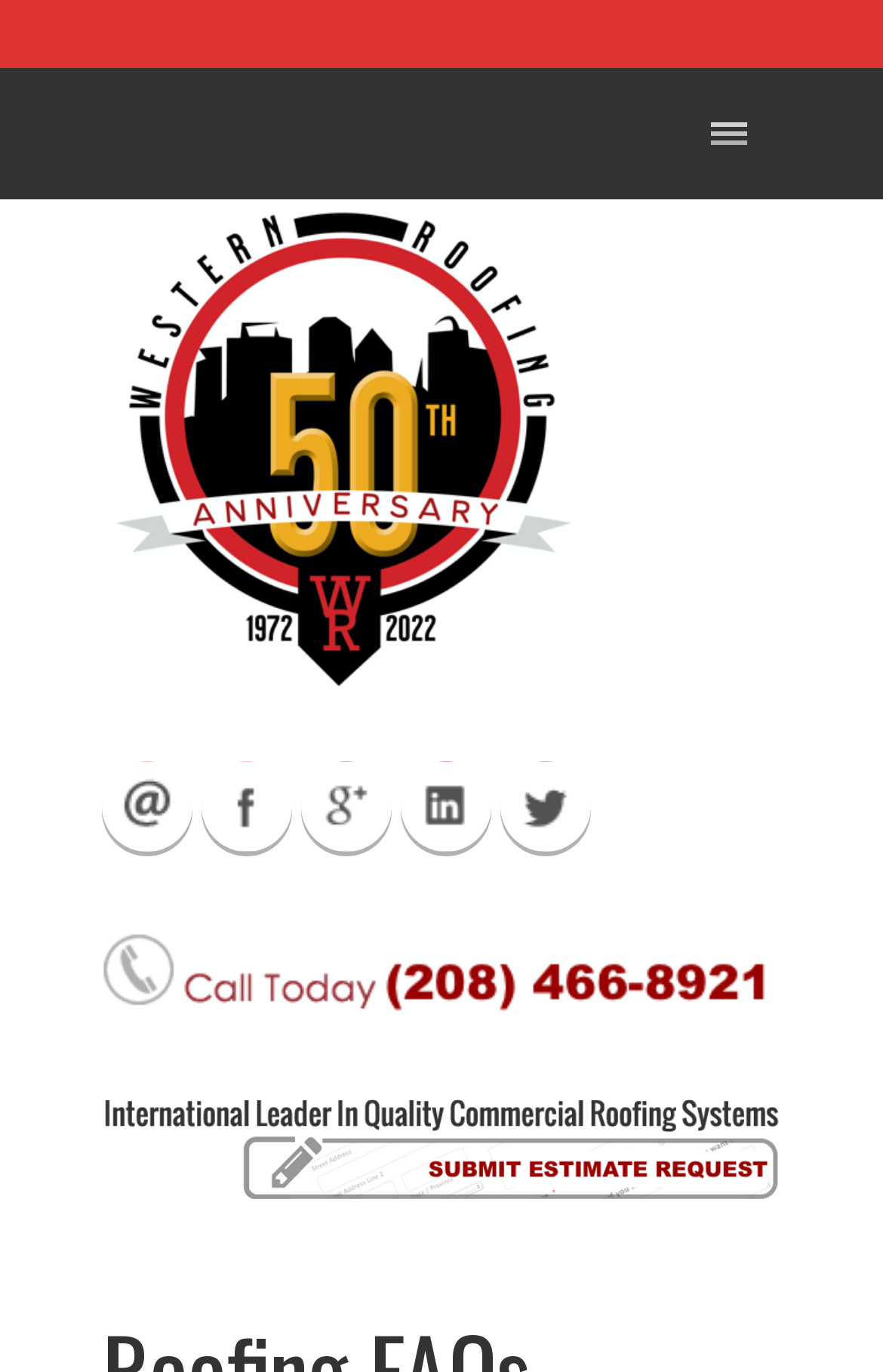Please answer the following query using a single word or phrase: 
What is the purpose of the links at the bottom of the webpage?

Contact or Service Links